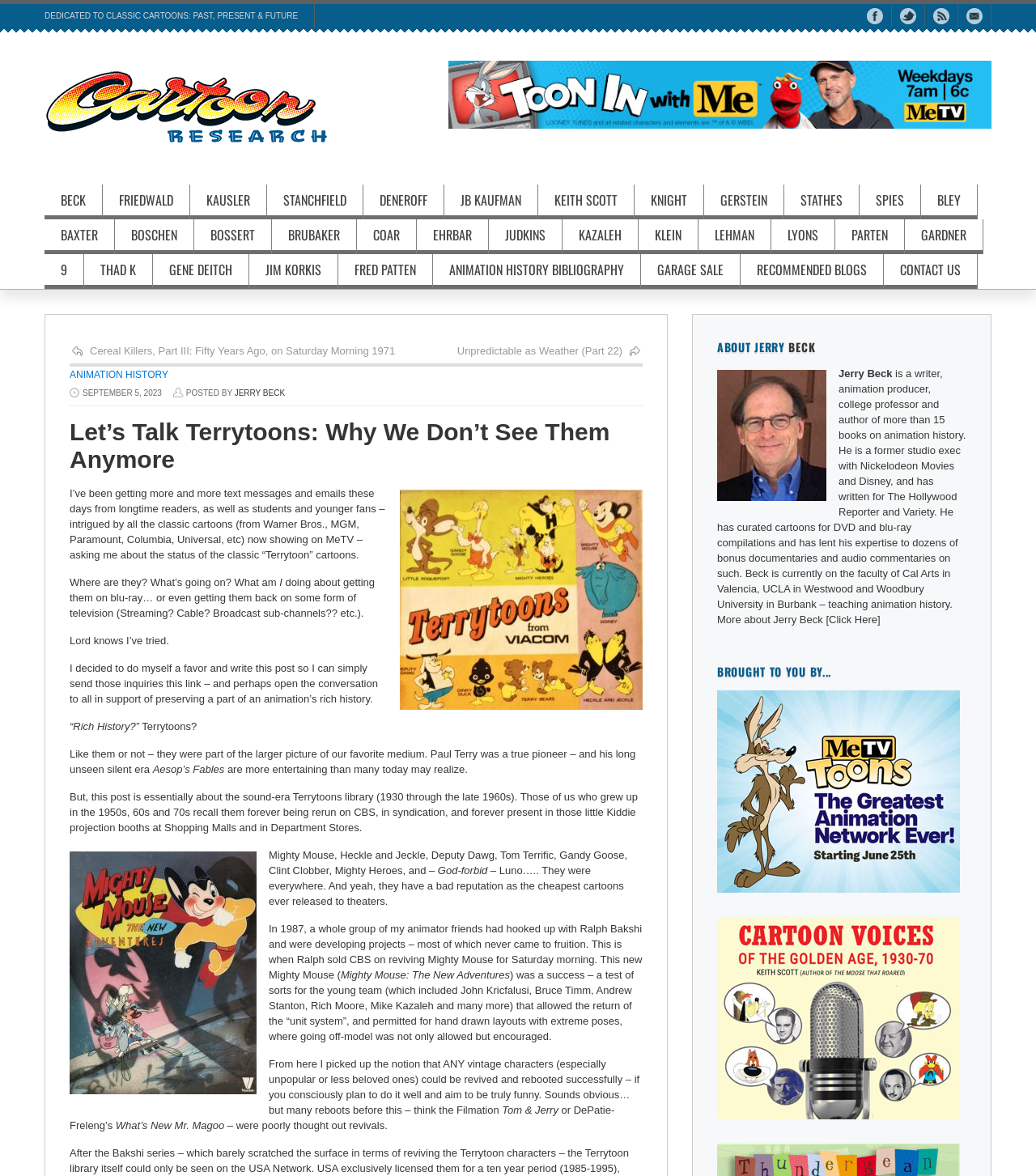Answer the question in a single word or phrase:
What is the name of the animation pioneer mentioned in the article?

Paul Terry